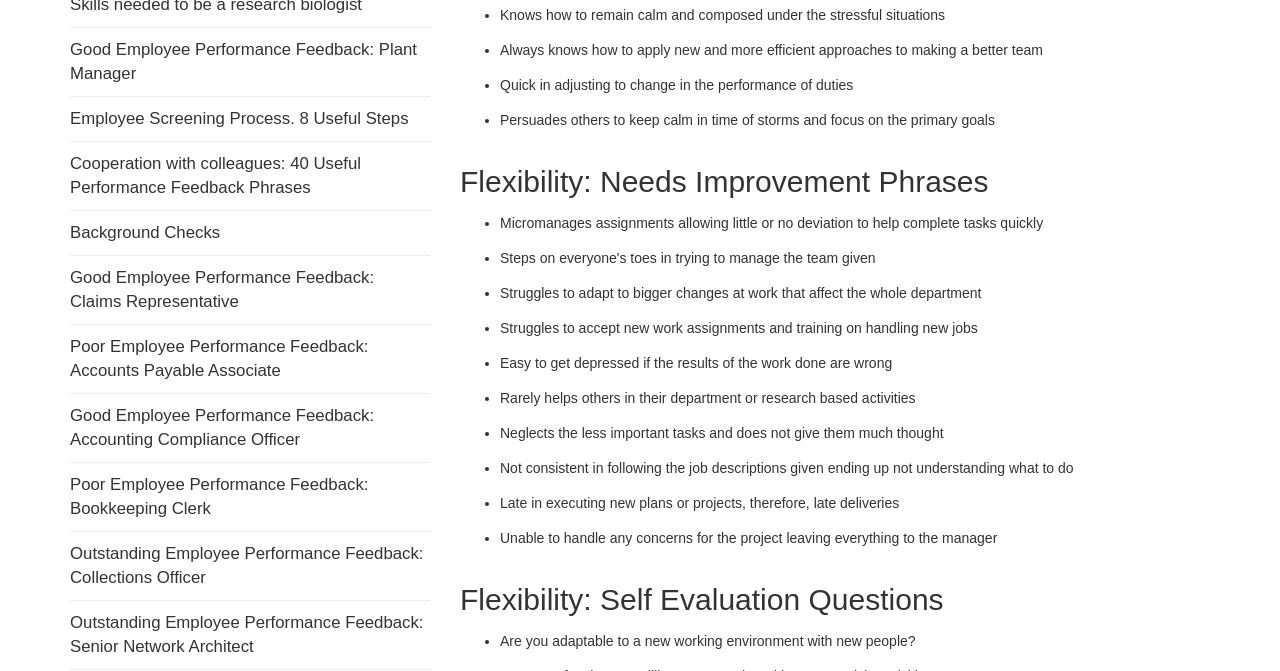What is the topic of the second heading?
Look at the image and respond with a single word or a short phrase.

Flexibility: Self Evaluation Questions